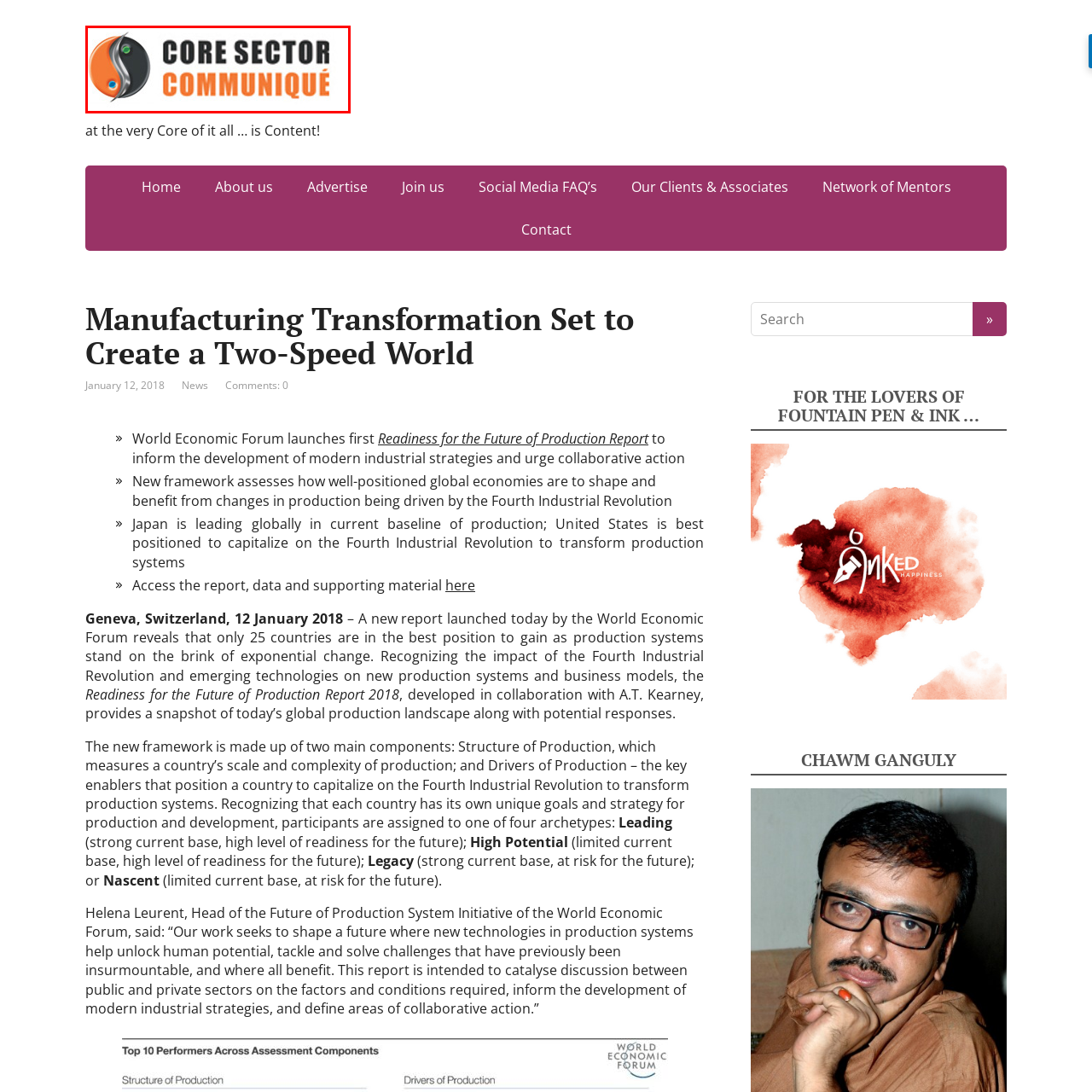Elaborate on the scene depicted inside the red bounding box.

The image features the logo of "Core Sector Communiqué," which is represented through a modern design that combines bold typography and vibrant colors. The logo includes a stylized yin-yang symbol, with one side in an orange hue and the other in black, suggesting harmony and balance within the core sectors being communicated. The text "CORE SECTOR" is displayed prominently in a strong, uppercase font, while "COMMUNIQUÉ" is presented in a contrasting, vibrant orange, enhancing the overall visibility and impact of the logo. This design encapsulates the essence of the platform's focus on significant industrial themes and strategies.